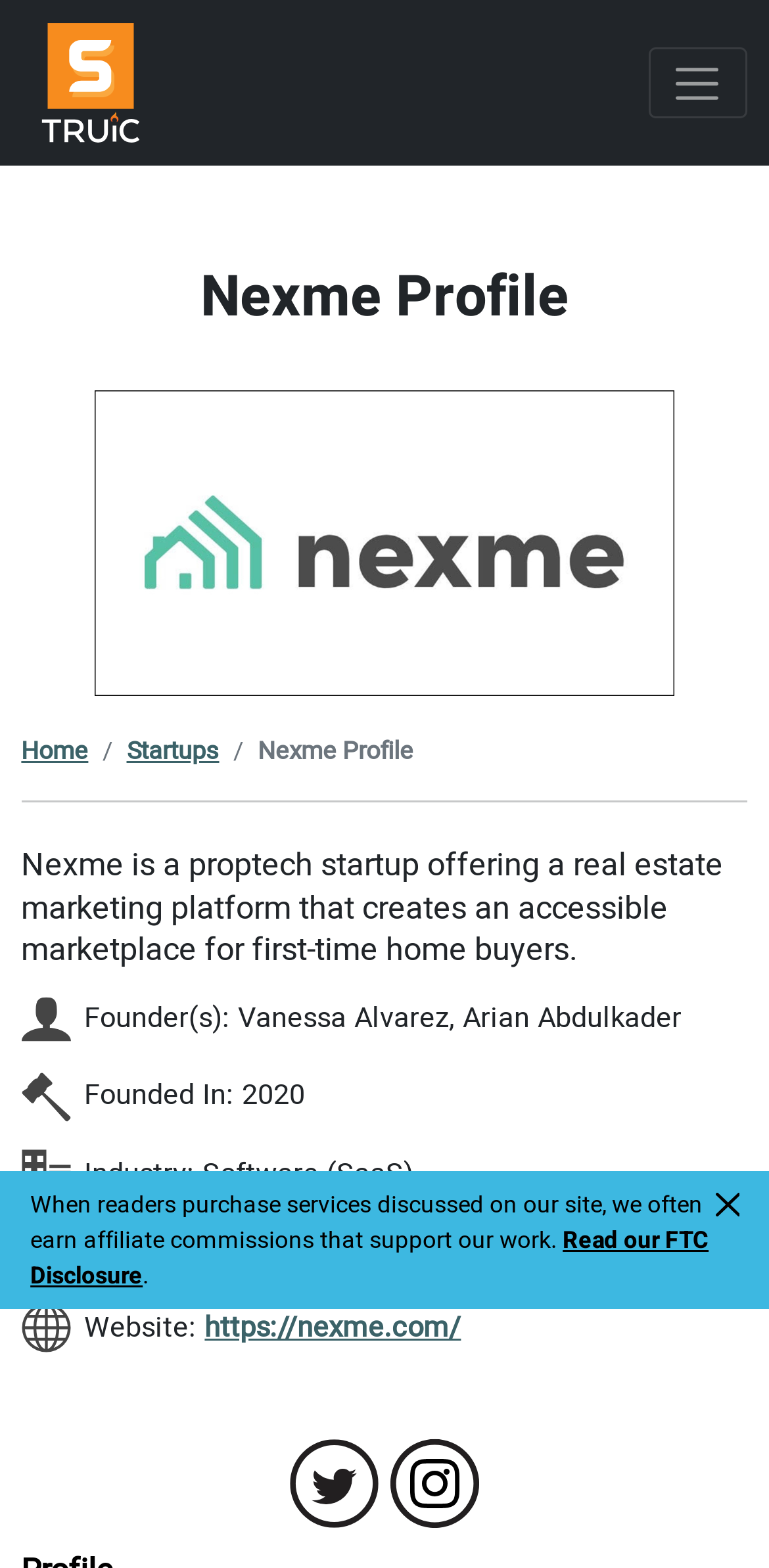Determine the bounding box coordinates for the area that should be clicked to carry out the following instruction: "Click the Startup Savant Logo".

[0.028, 0.009, 0.207, 0.097]